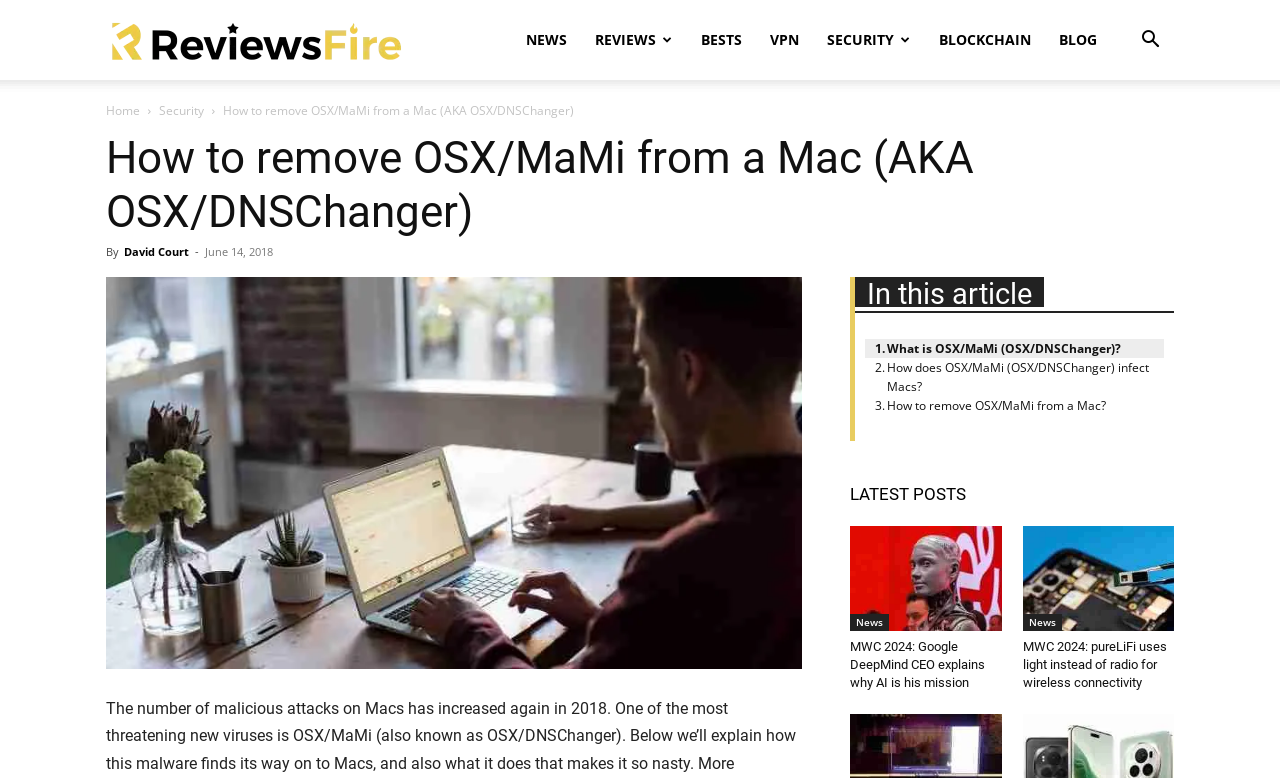Who is the author of this article?
Look at the image and construct a detailed response to the question.

The author of this article is mentioned in the text 'By David Court' which is located below the heading of the article.